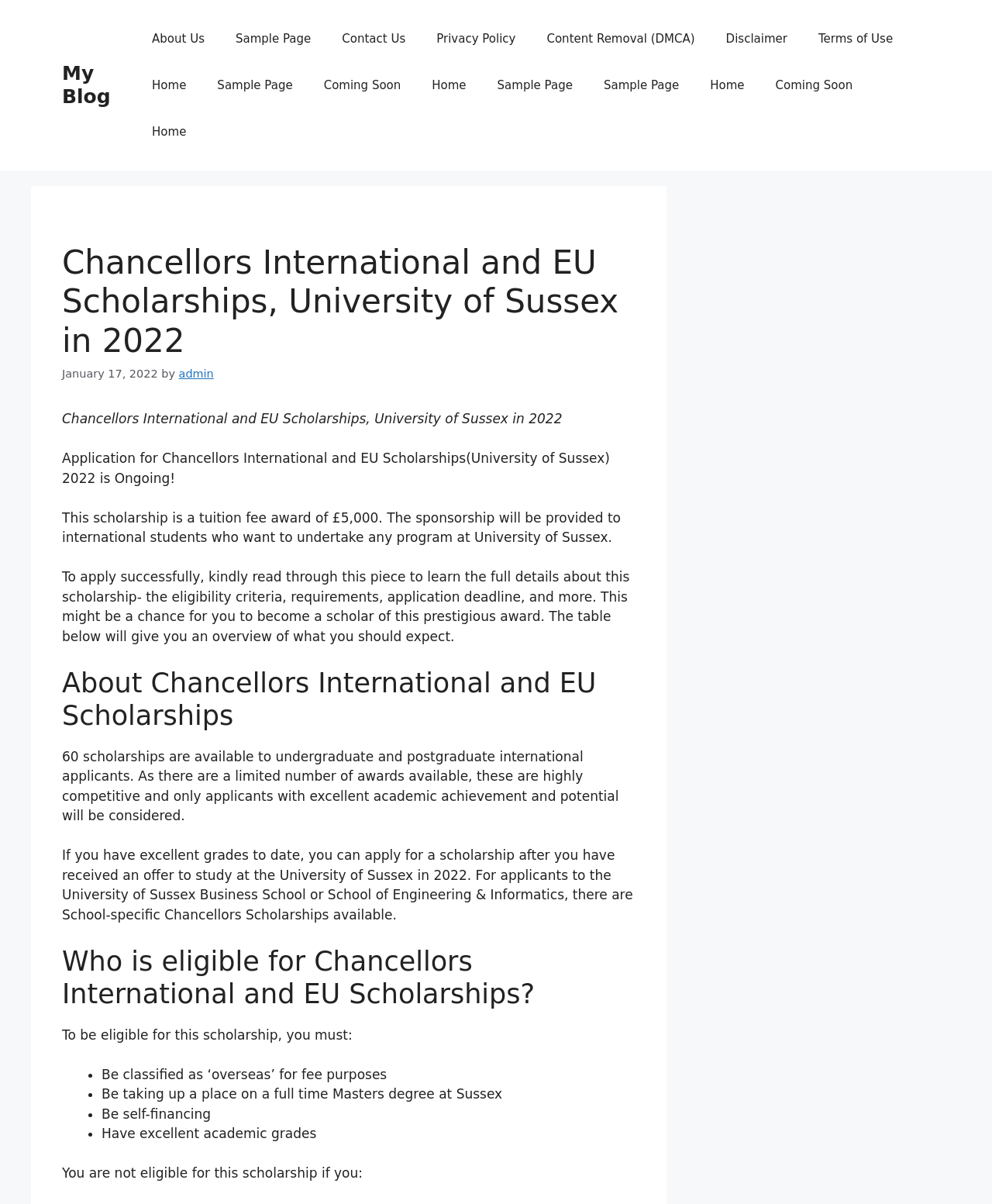Locate the bounding box of the UI element defined by this description: "Diaries & Calendars". The coordinates should be given as four float numbers between 0 and 1, formatted as [left, top, right, bottom].

None